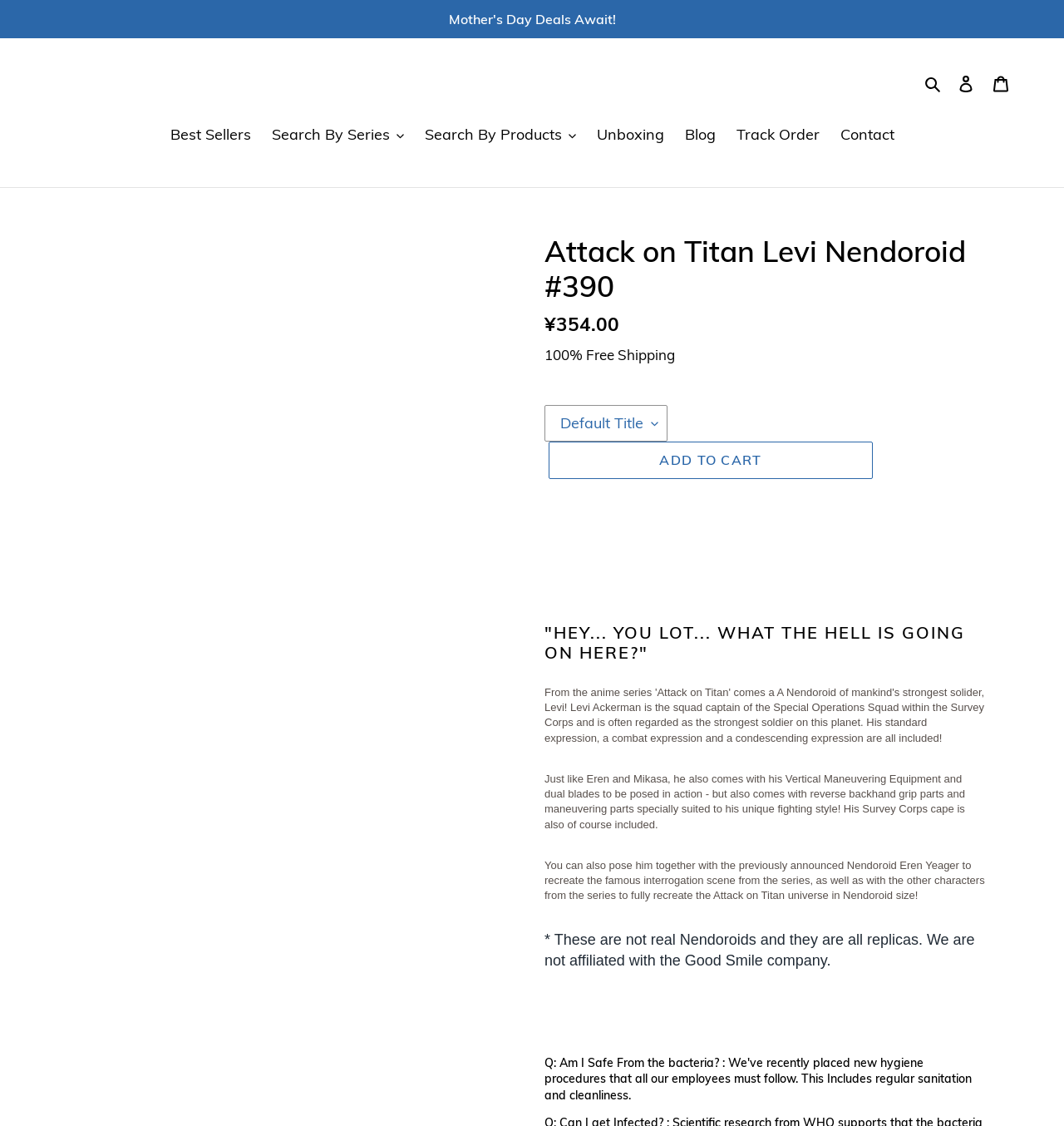Elaborate on the webpage's design and content in a detailed caption.

This webpage is about a product, specifically a Nendoroid figure of Levi from the anime series "Attack on Titan". At the top of the page, there is a large image of the product, taking up most of the width. Below the image, there is a navigation menu with several links, including "Best Sellers", "Unboxing", "Blog", "Track Order", and "Contact". 

To the right of the navigation menu, there are three buttons: "Search", "Log in", and "Cart". 

Further down the page, there is a heading that reads "Attack on Titan Levi Nendoroid #390". Below this heading, there is a description list with the regular price of the product, ¥354.00. There is also a notice that the product comes with 100% free shipping. 

Next to the description list, there is a combobox and an "Add to cart" button. The button has the text "ADD TO CART" in a larger font. 

Below the "Add to cart" button, there is a quote from the anime series, followed by a brief description of the product, including its accessories and posing options. The description also mentions that the product can be posed with other Nendoroids from the series. 

There is a disclaimer at the bottom of the page, stating that the Nendoroids are replicas and not affiliated with the Good Smile company. Finally, there is a section with a question and answer about the safety of the product, specifically regarding bacteria and hygiene procedures.